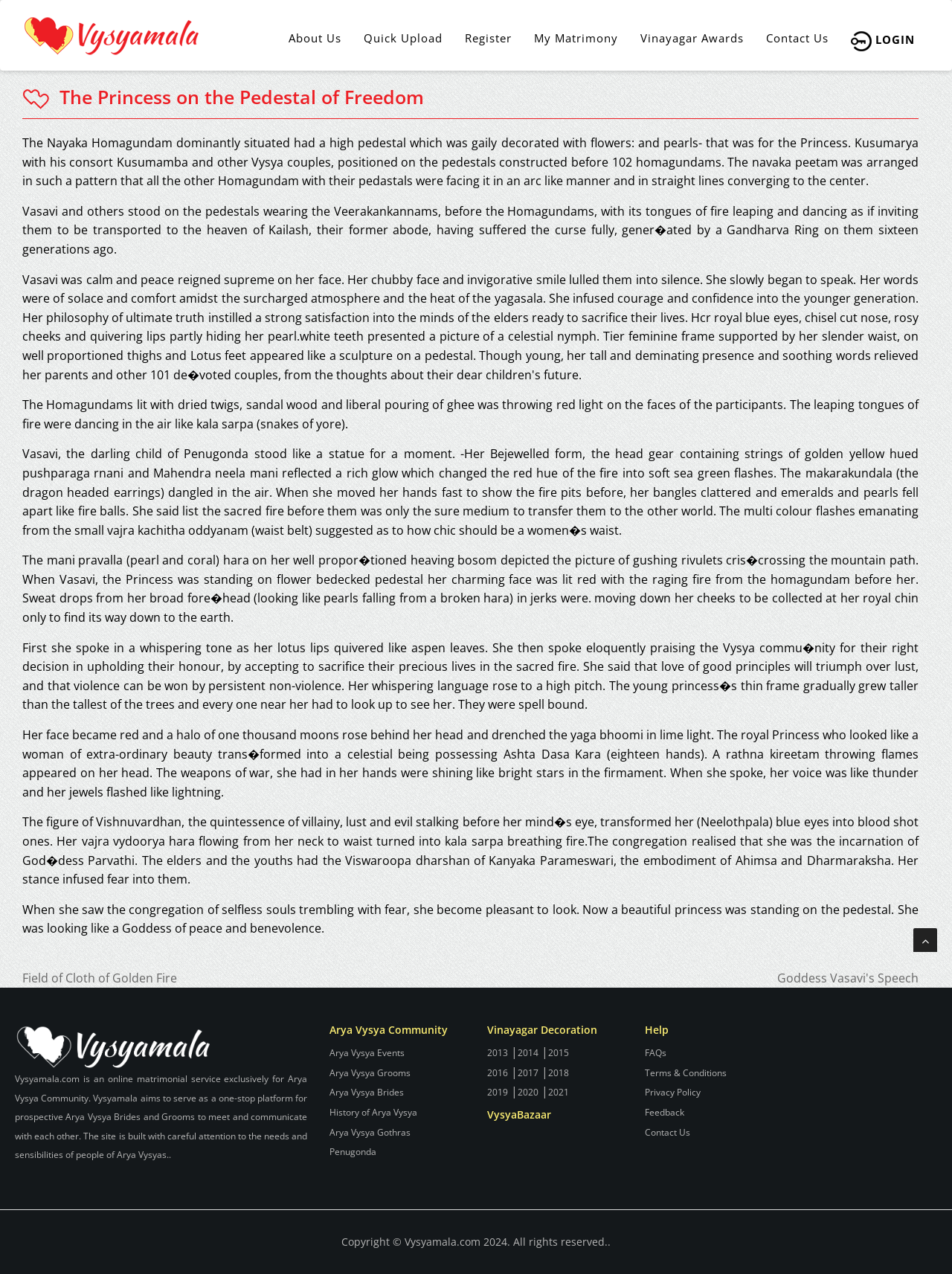Using the webpage screenshot, locate the HTML element that fits the following description and provide its bounding box: "Quick Upload".

[0.37, 0.015, 0.477, 0.044]